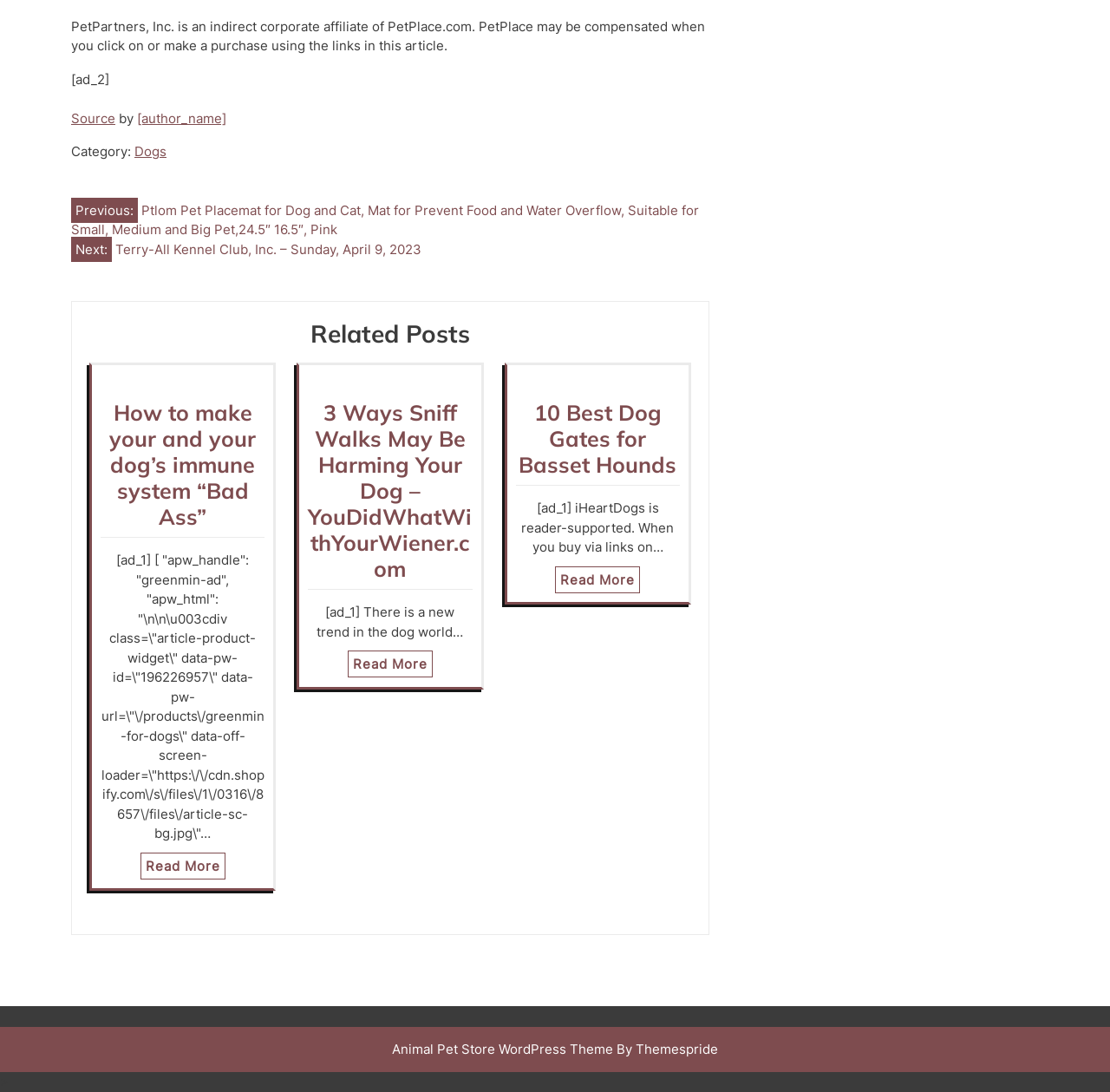Can you identify the bounding box coordinates of the clickable region needed to carry out this instruction: 'View more from HorseTourneys.com'? The coordinates should be four float numbers within the range of 0 to 1, stated as [left, top, right, bottom].

None